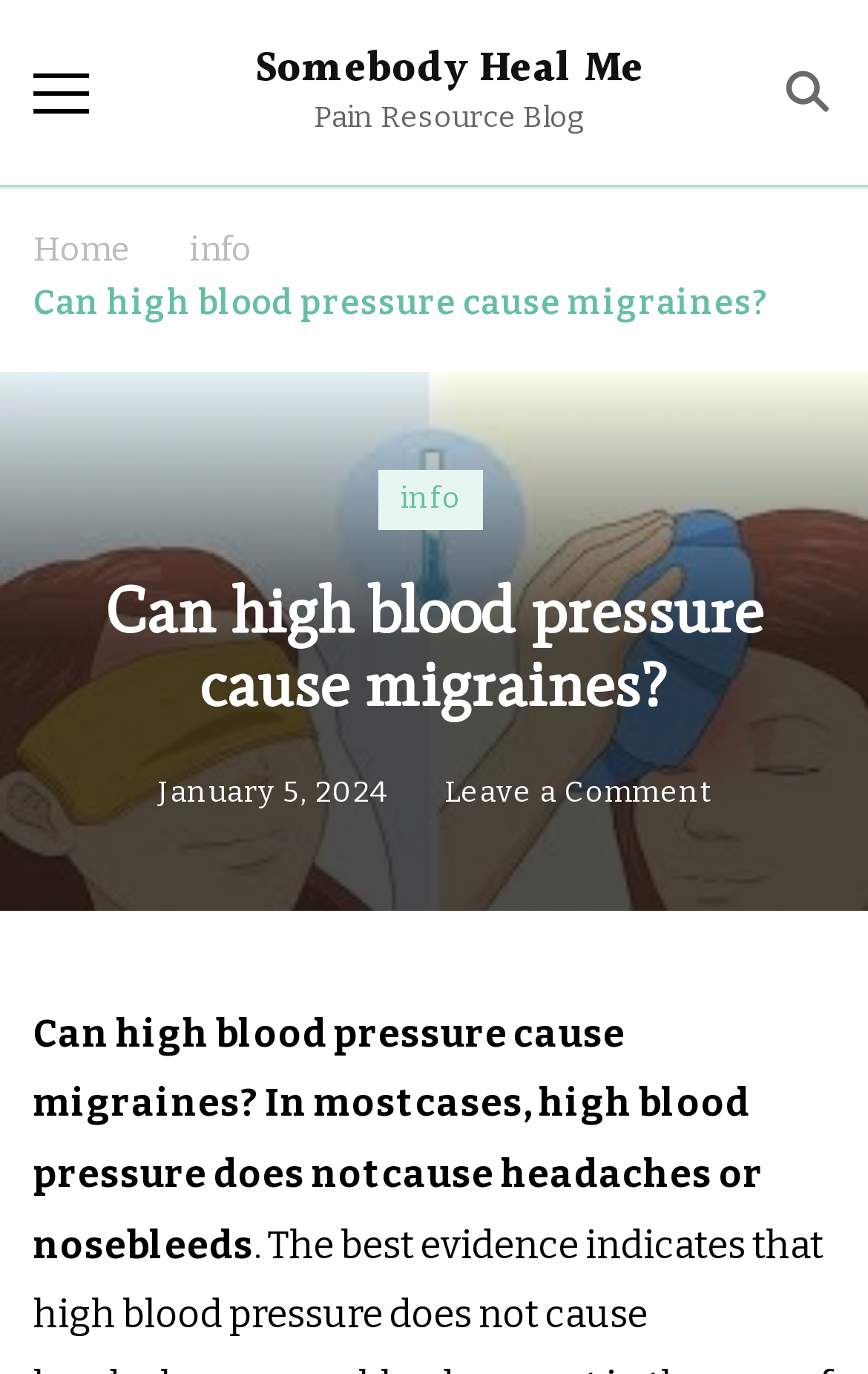Specify the bounding box coordinates of the region I need to click to perform the following instruction: "Leave a comment on the article". The coordinates must be four float numbers in the range of 0 to 1, i.e., [left, top, right, bottom].

[0.512, 0.558, 0.818, 0.598]